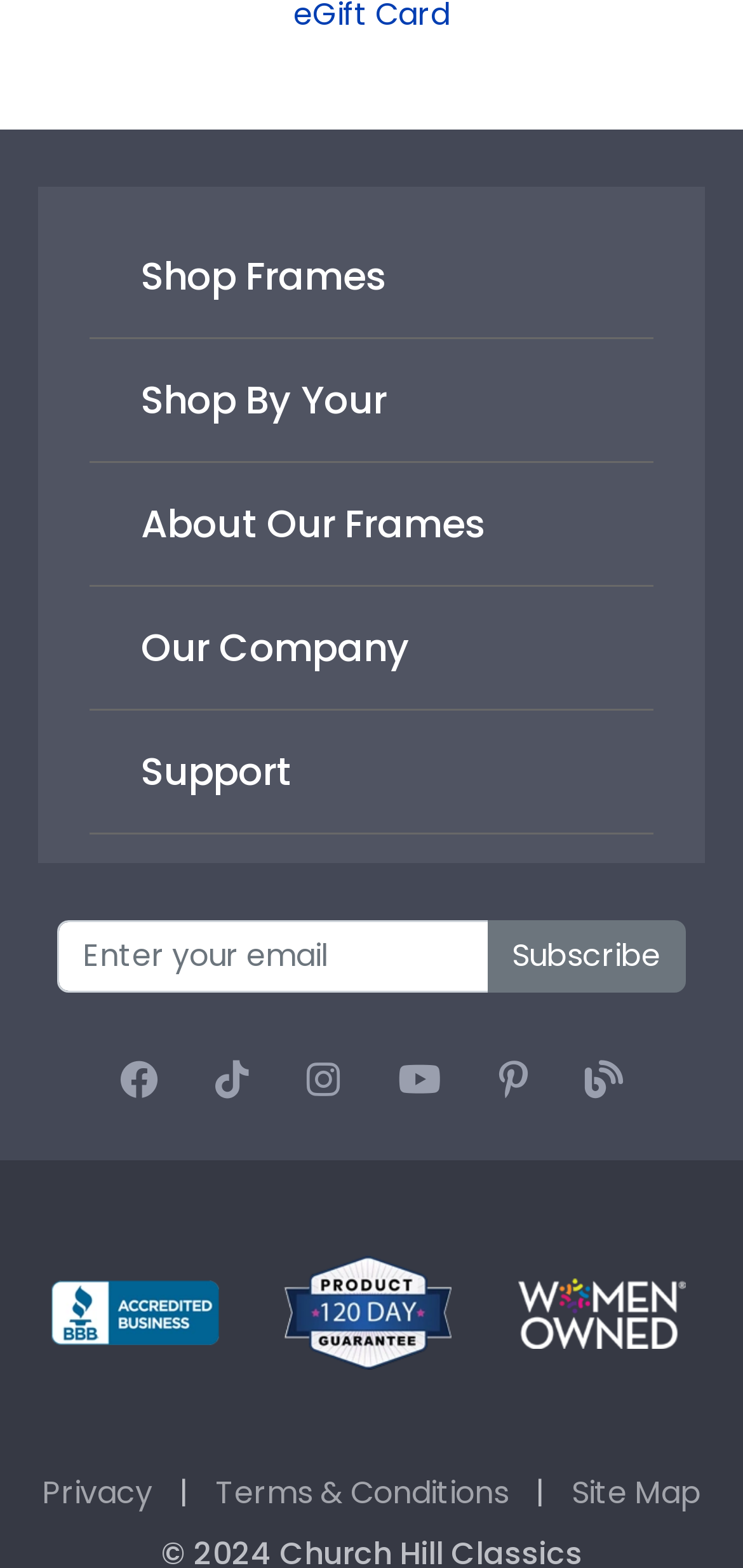What is the purpose of the textbox?
Answer the question with a single word or phrase derived from the image.

Newsletter subscription